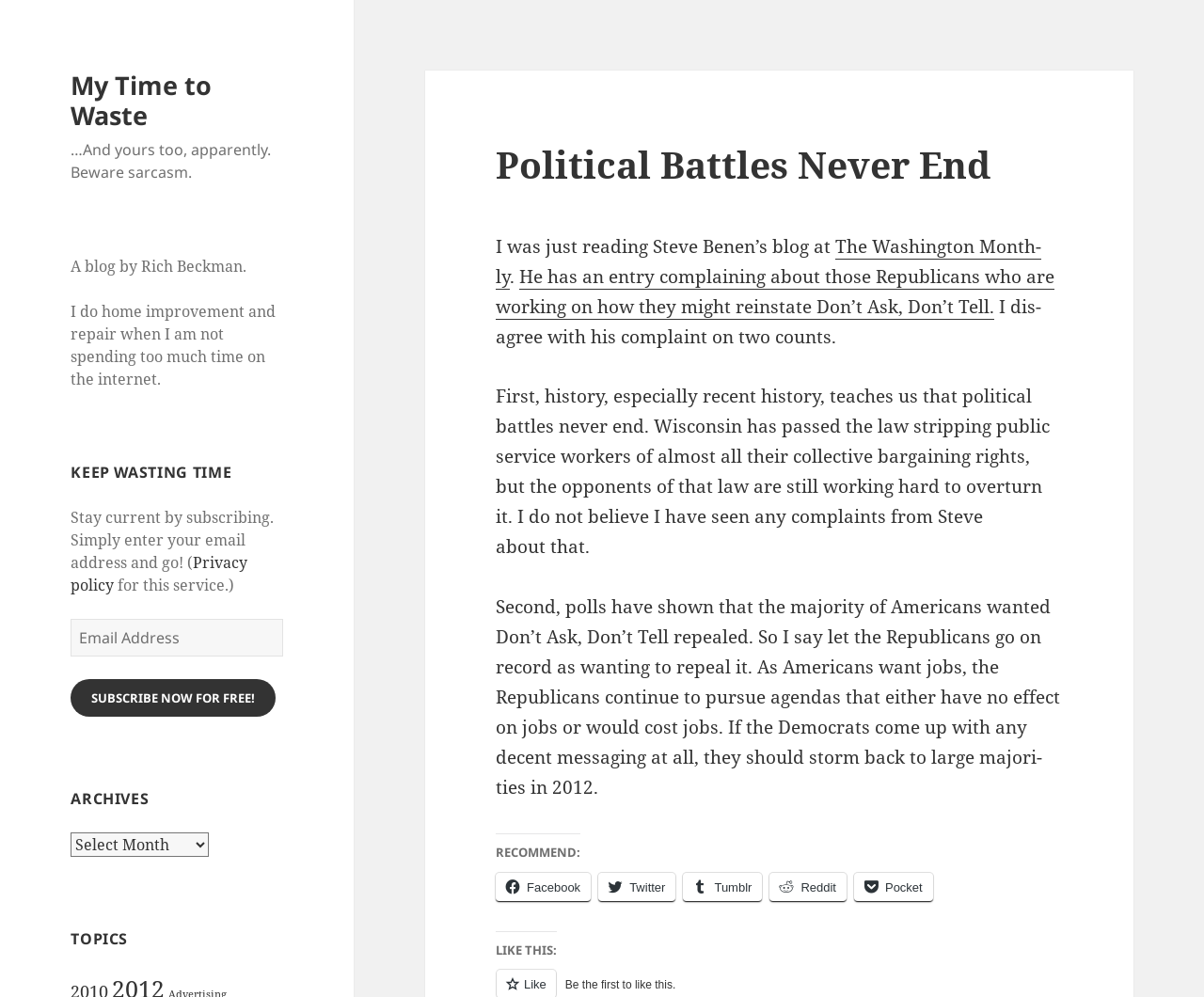Could you specify the bounding box coordinates for the clickable section to complete the following instruction: "Read the article about Steve Benen's blog"?

[0.412, 0.234, 0.865, 0.29]